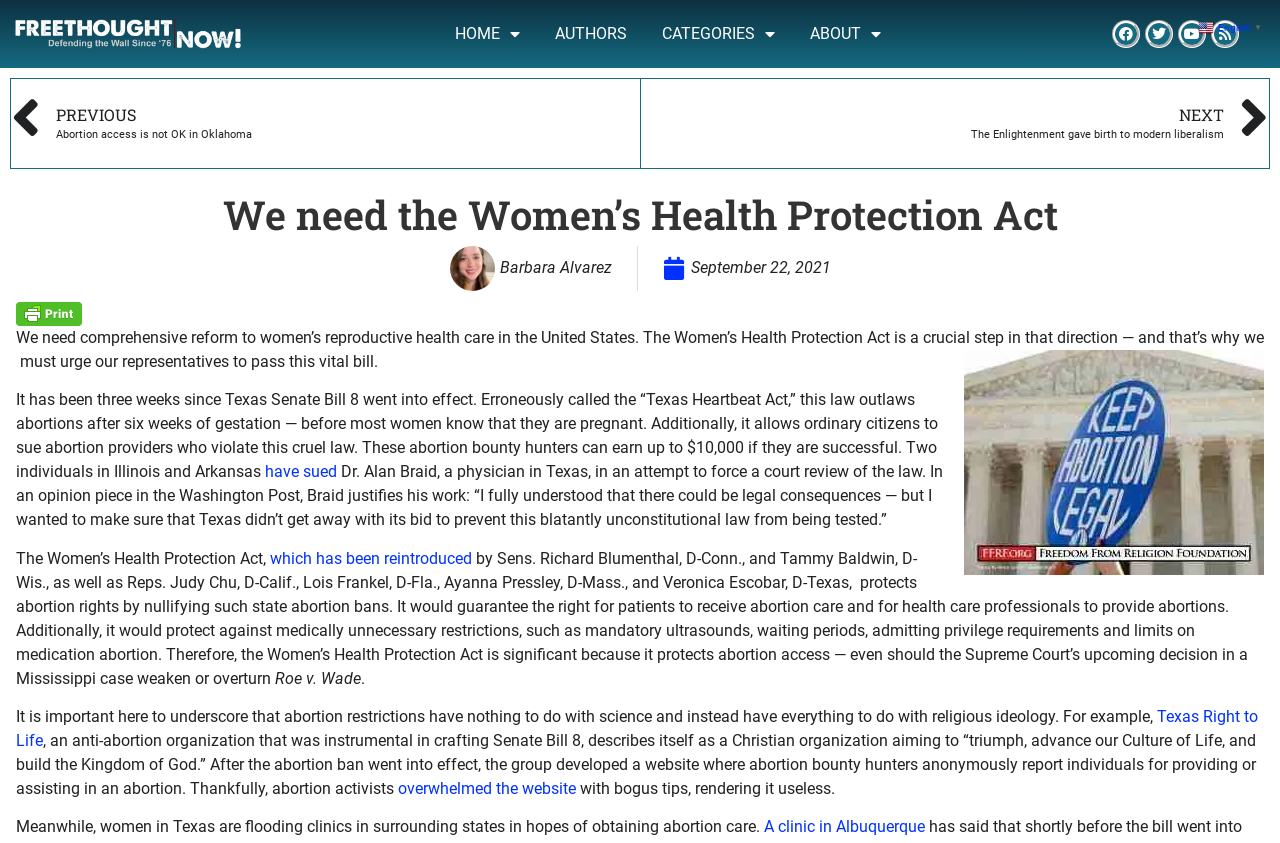Please find the bounding box for the UI component described as follows: "Accept".

None